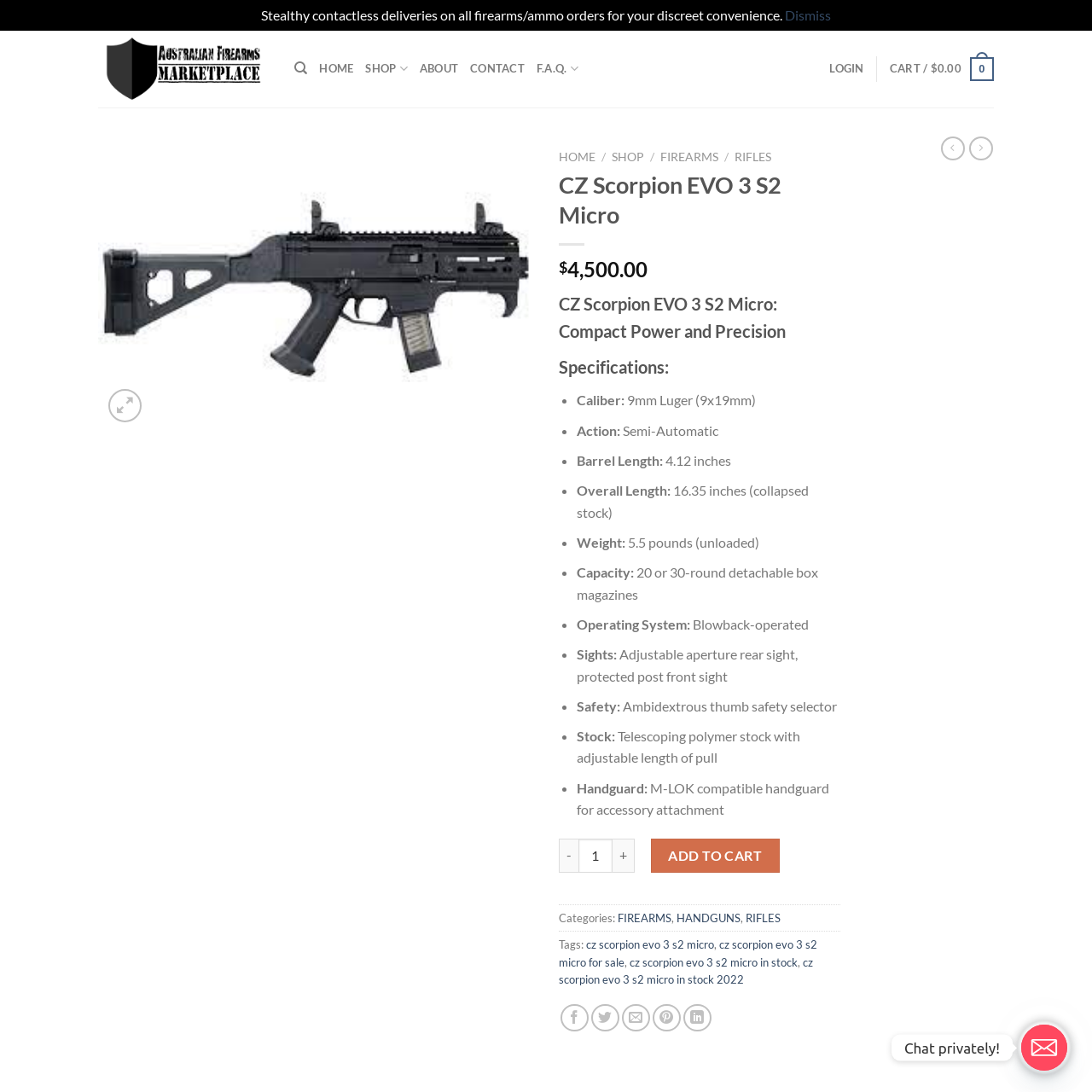Please identify the webpage's heading and generate its text content.

CZ Scorpion EVO 3 S2 Micro